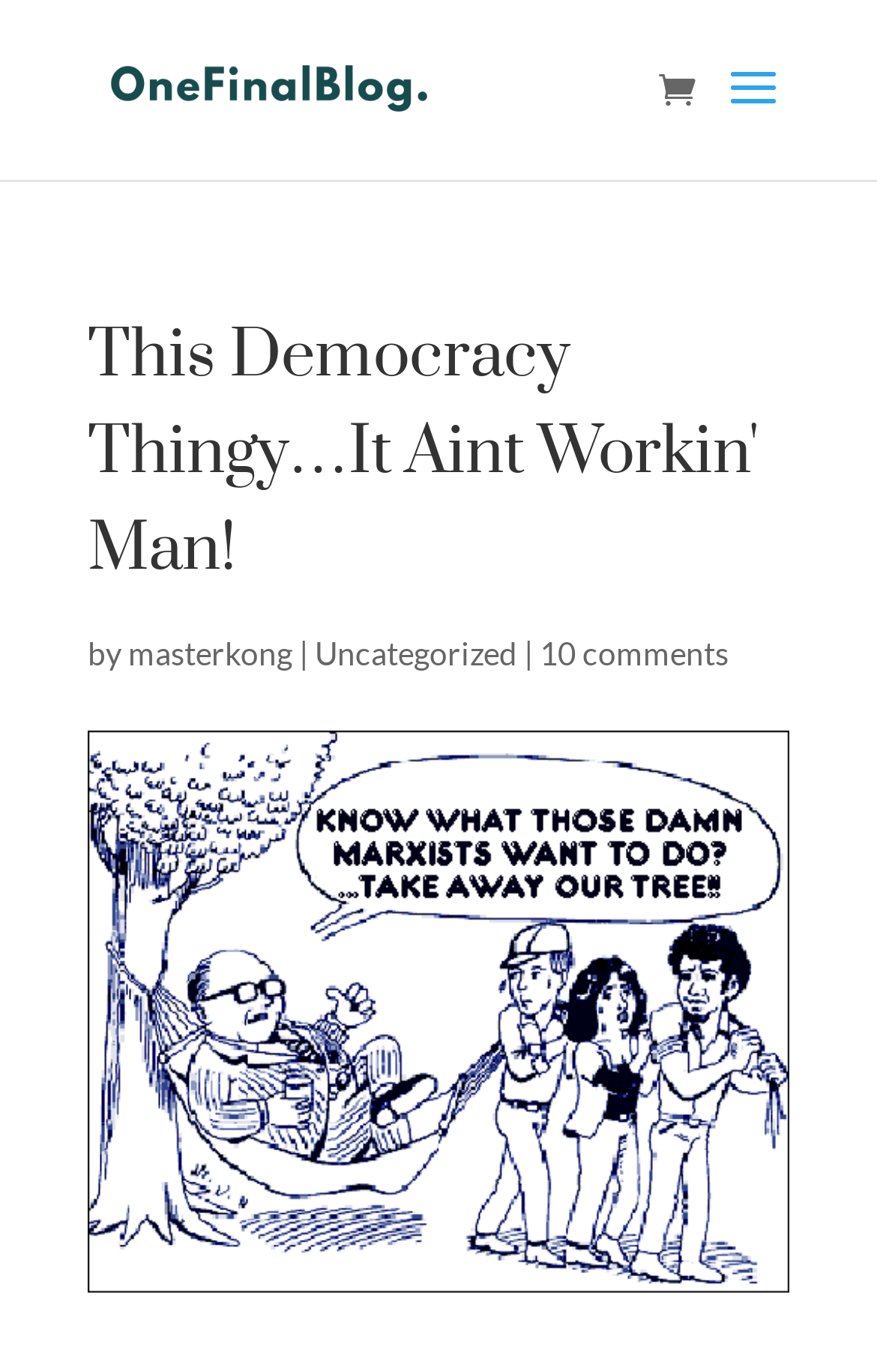Analyze the image and give a detailed response to the question:
What is the name of the blog?

I found a link element with the text 'One Final Blog', which indicates that the name of the blog is 'One Final Blog'.